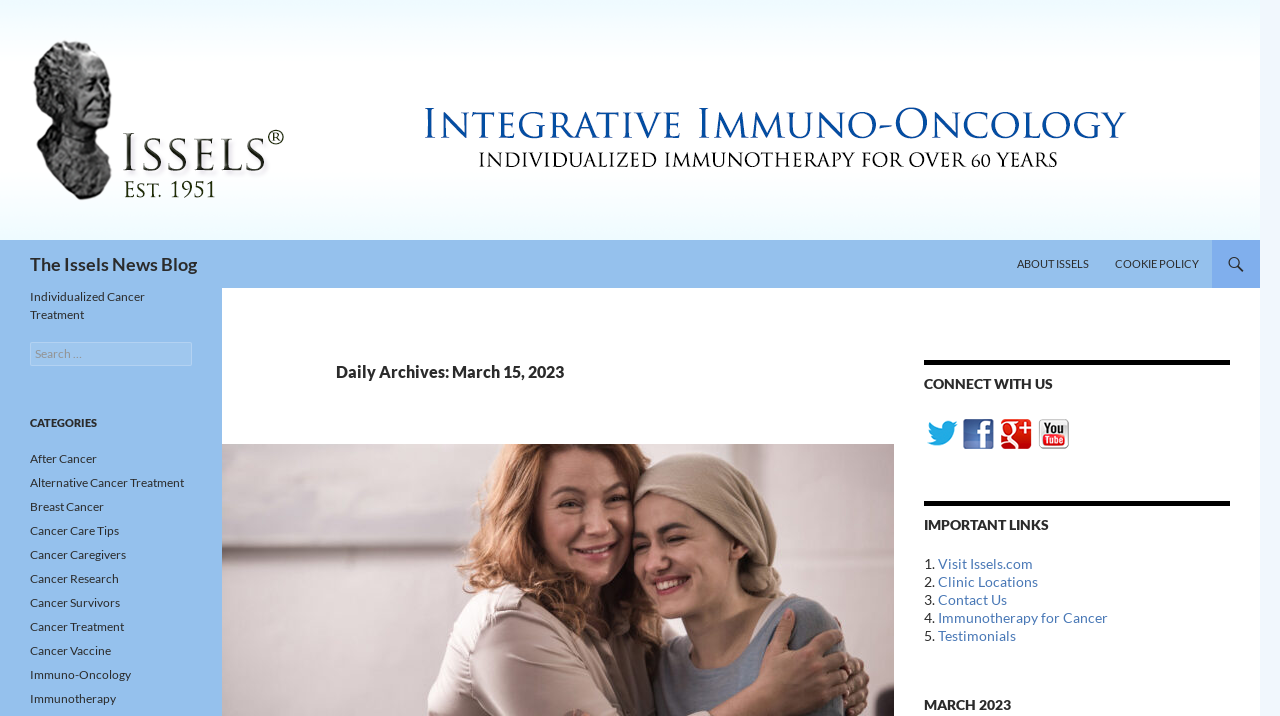What is the topic of the article 'Individualized Cancer Treatment'?
Please provide a comprehensive answer based on the details in the screenshot.

The article 'Individualized Cancer Treatment' is likely about cancer treatment, as suggested by its title, and it is located in the main content area of the webpage.